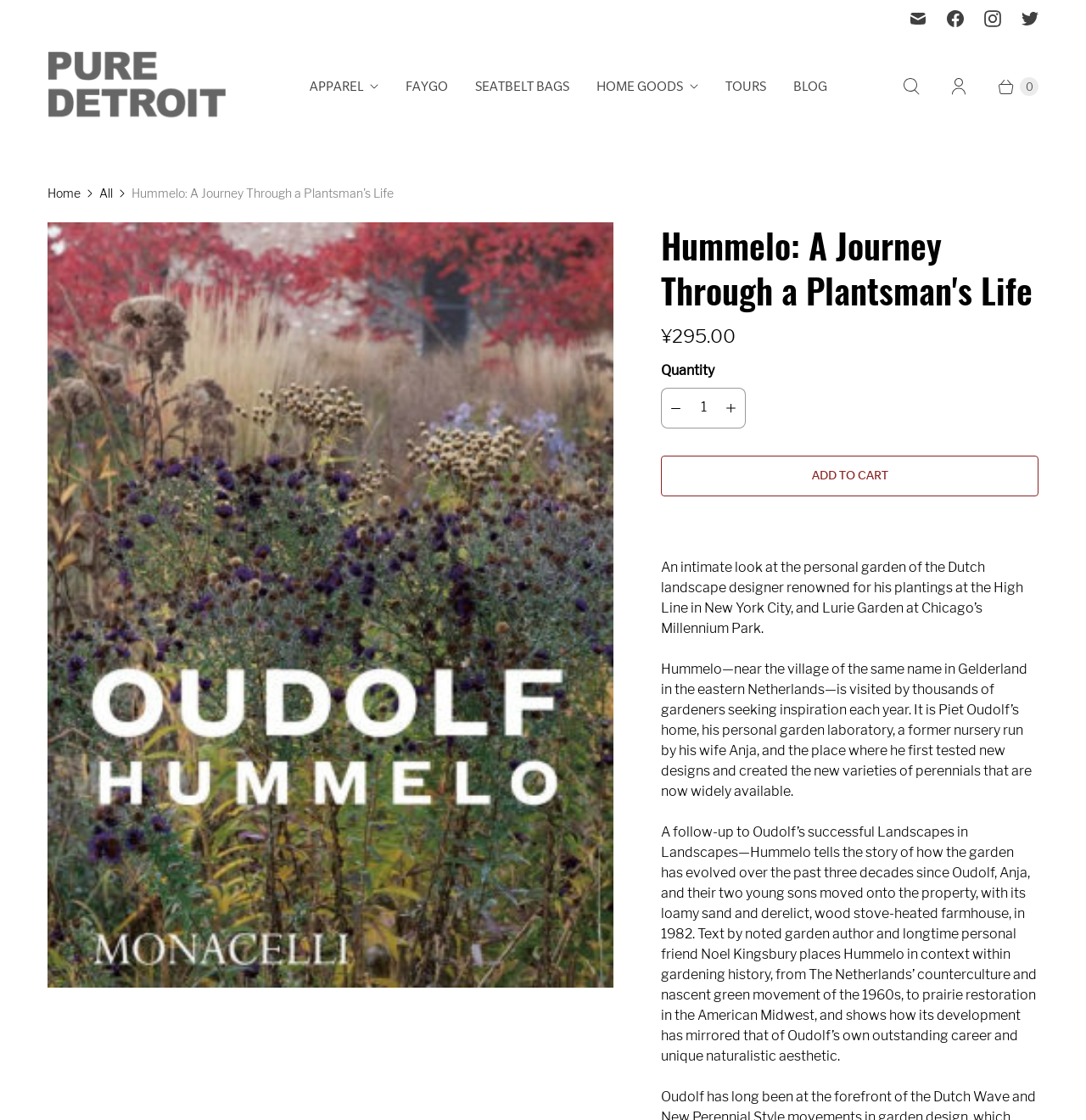Answer with a single word or phrase: 
What is the name of the book being described?

Hummelo: A Journey Through a Plantsman's Life